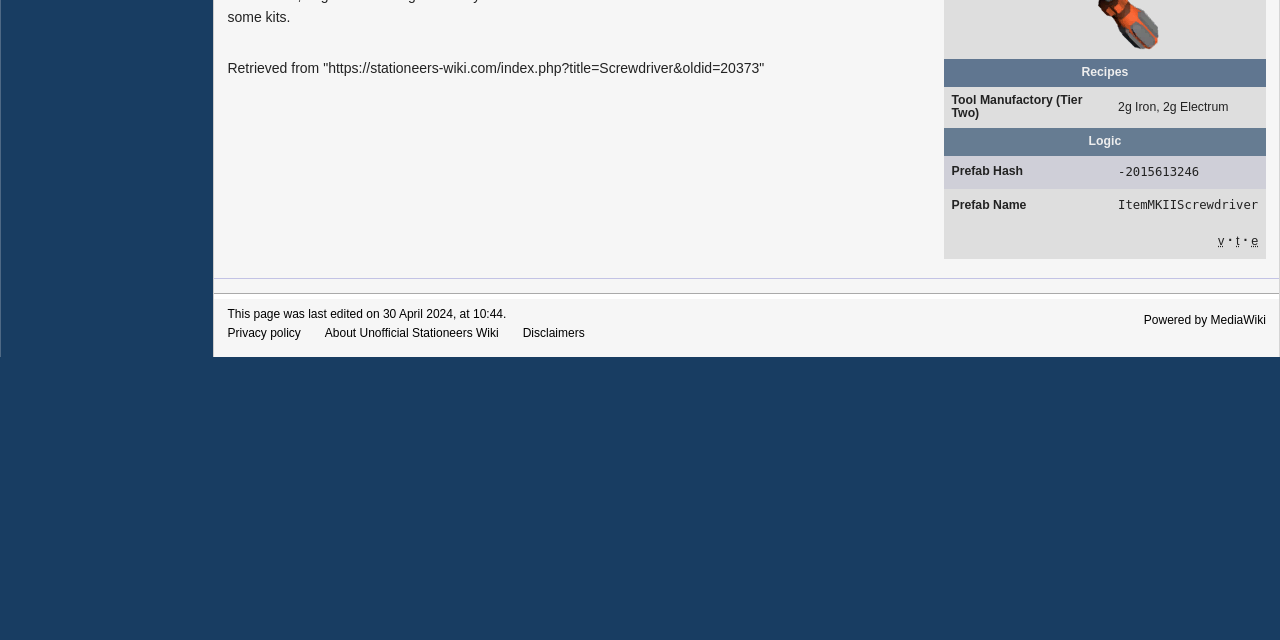Identify the bounding box for the UI element that is described as follows: "About Unofficial Stationeers Wiki".

[0.254, 0.51, 0.39, 0.532]